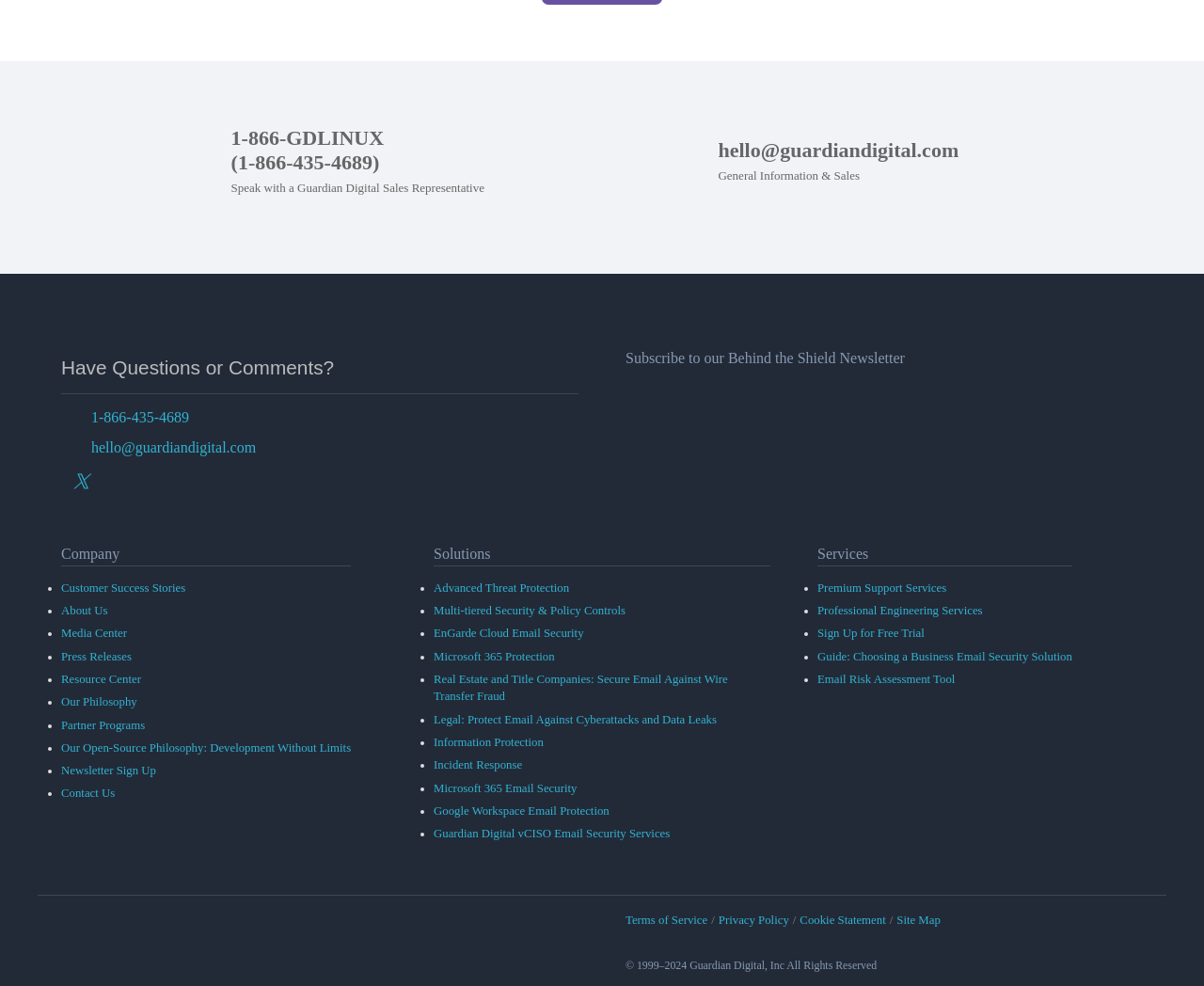What is the title of the newsletter mentioned on the webpage?
Provide a comprehensive and detailed answer to the question.

The title of the newsletter can be found in the middle section of the webpage, in the 'Subscribe to our Behind the Shield Newsletter' text.